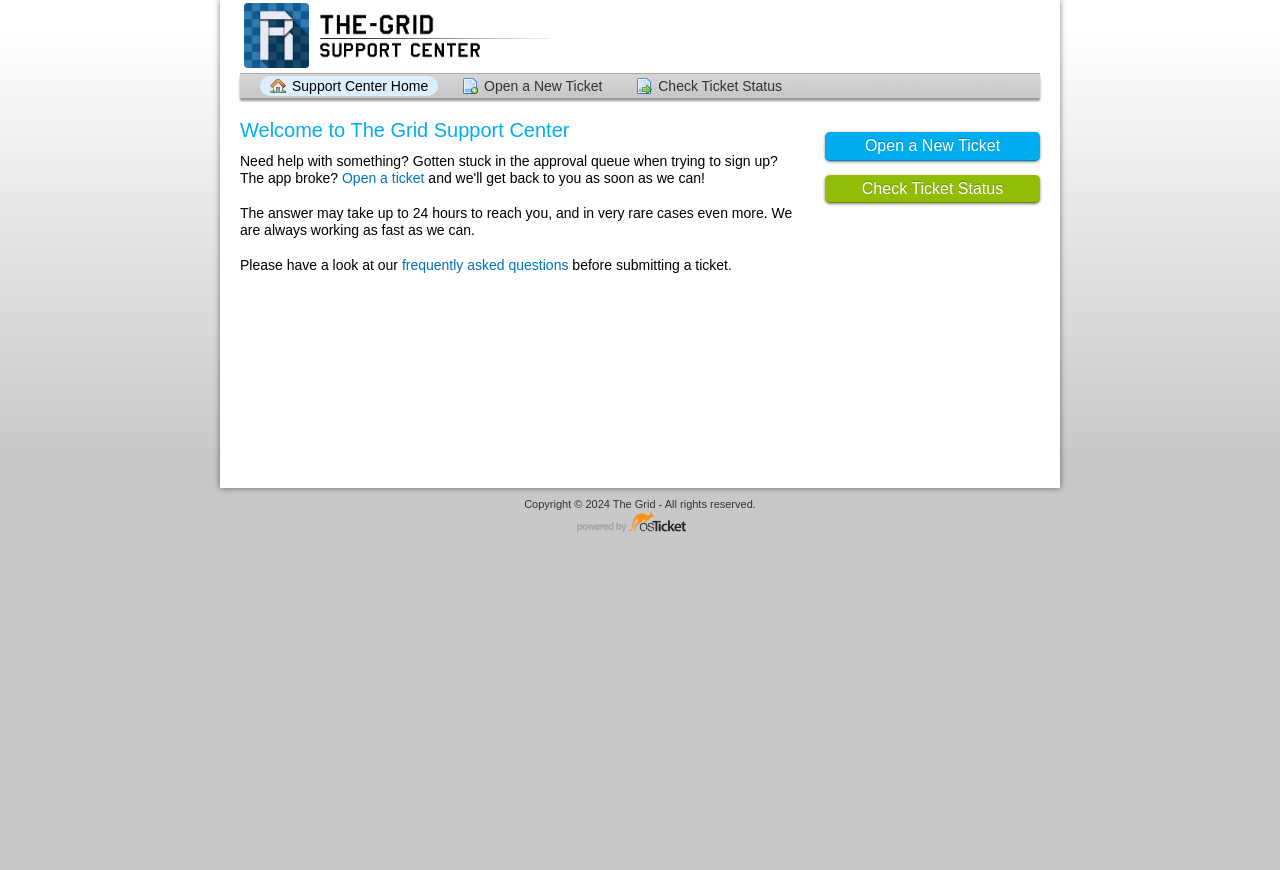What is the name of the support center?
Look at the screenshot and provide an in-depth answer.

I determined the answer by looking at the heading element with the text 'Welcome to The Grid Support Center', which suggests that the name of the support center is 'The Grid Support Center'.